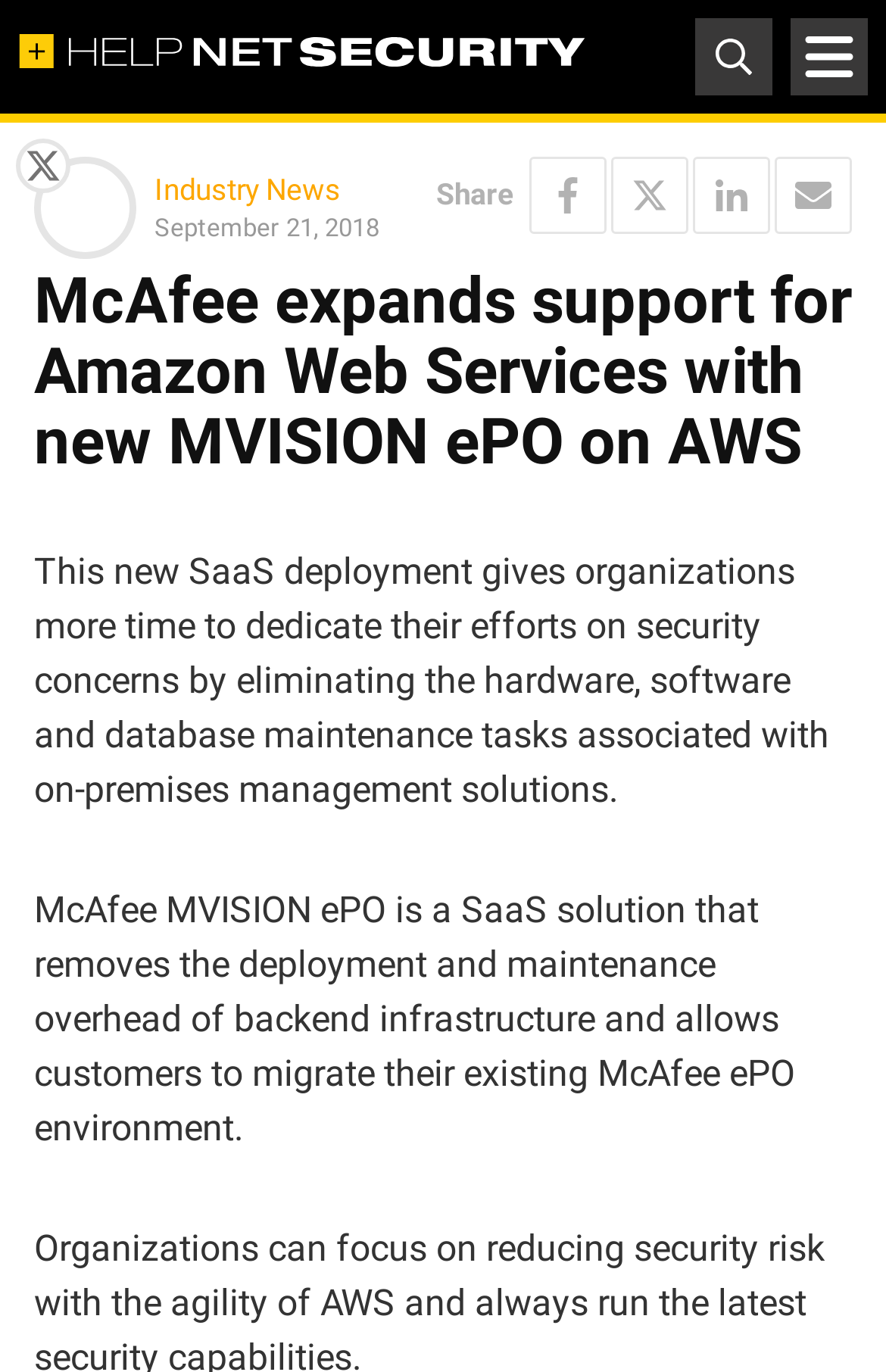Identify the bounding box coordinates of the region that needs to be clicked to carry out this instruction: "Toggle navigation". Provide these coordinates as four float numbers ranging from 0 to 1, i.e., [left, top, right, bottom].

[0.892, 0.013, 0.979, 0.07]